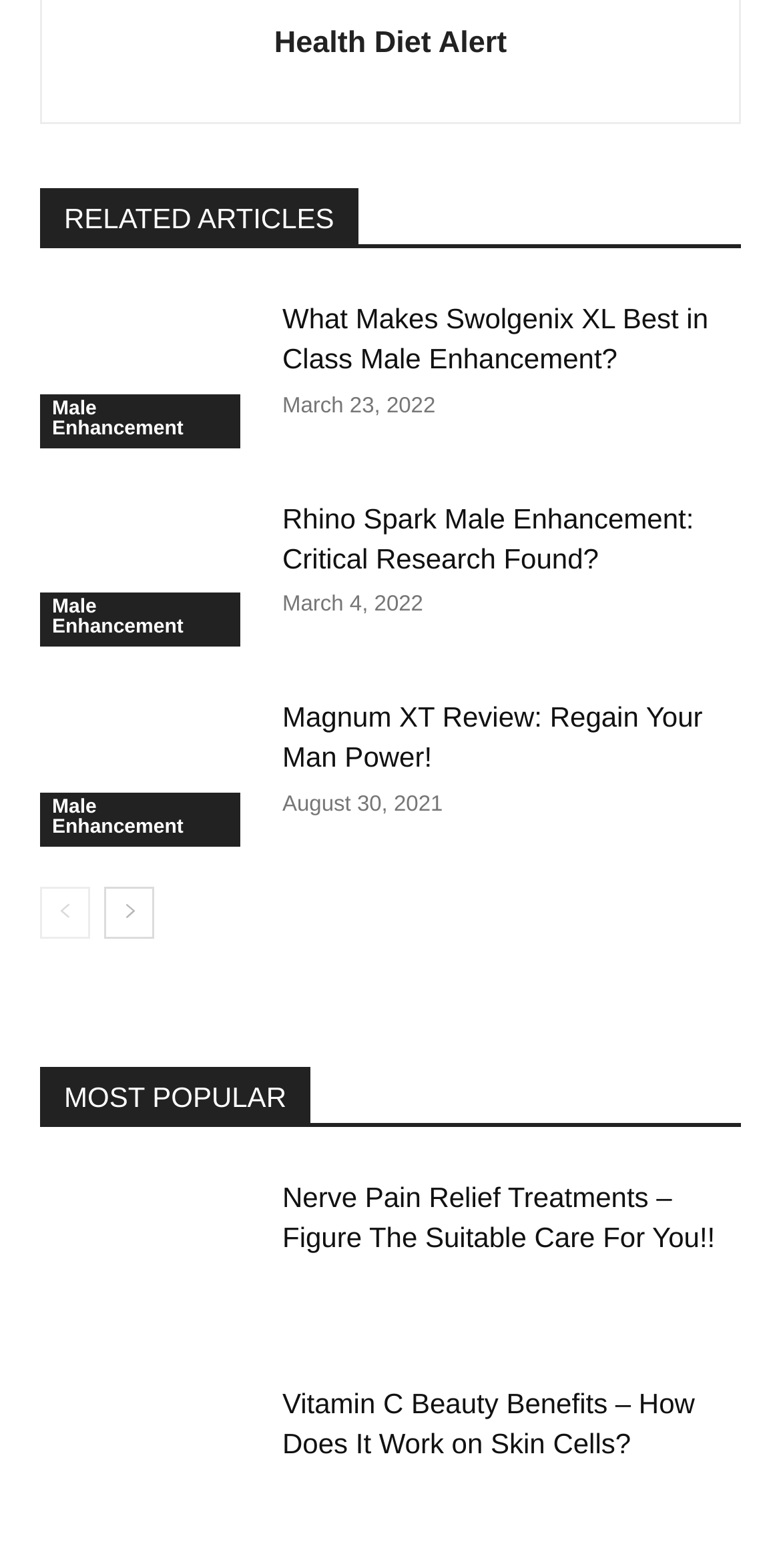What is the category of the article 'What Makes Swolgenix XL Best in Class Male Enhancement?'?
Please respond to the question thoroughly and include all relevant details.

The article 'What Makes Swolgenix XL Best in Class Male Enhancement?' is categorized under 'Male Enhancement' because it is listed under the 'RELATED ARTICLES' section and has a link with the text 'Male Enhancement' above it.